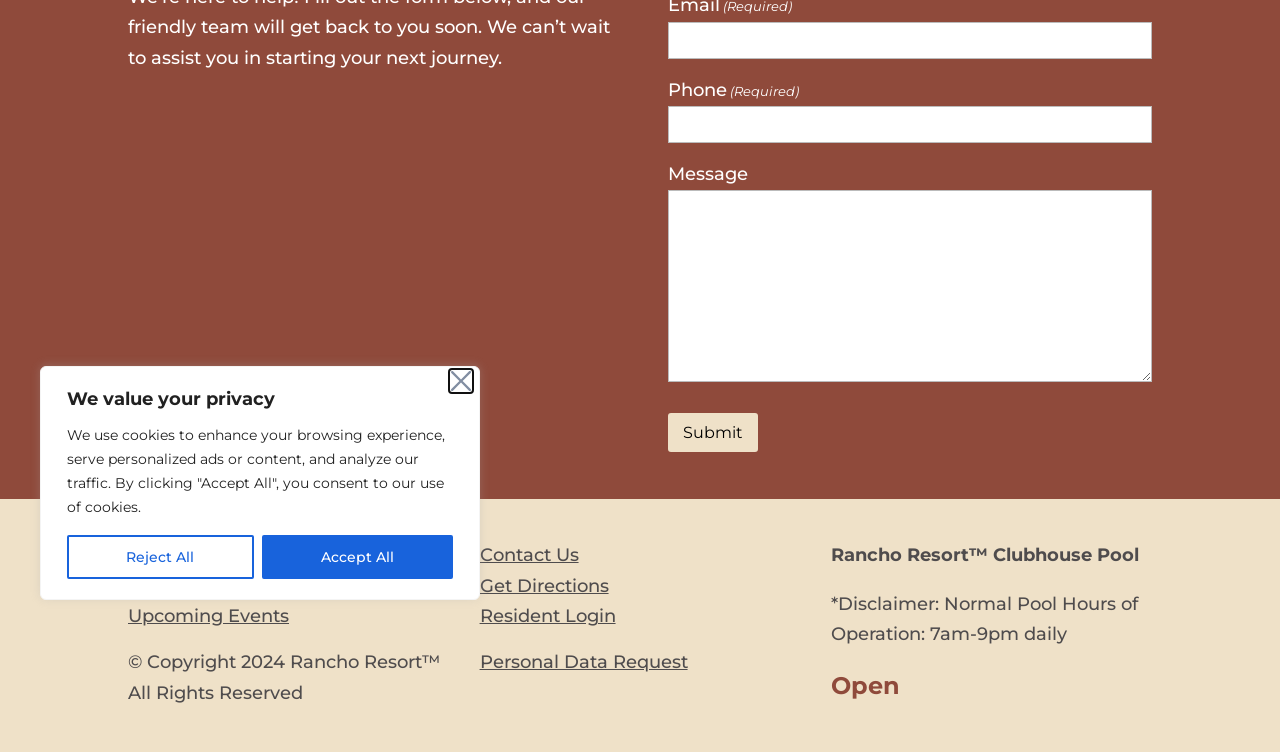Please find the bounding box coordinates in the format (top-left x, top-left y, bottom-right x, bottom-right y) for the given element description. Ensure the coordinates are floating point numbers between 0 and 1. Description: About

[0.1, 0.723, 0.143, 0.753]